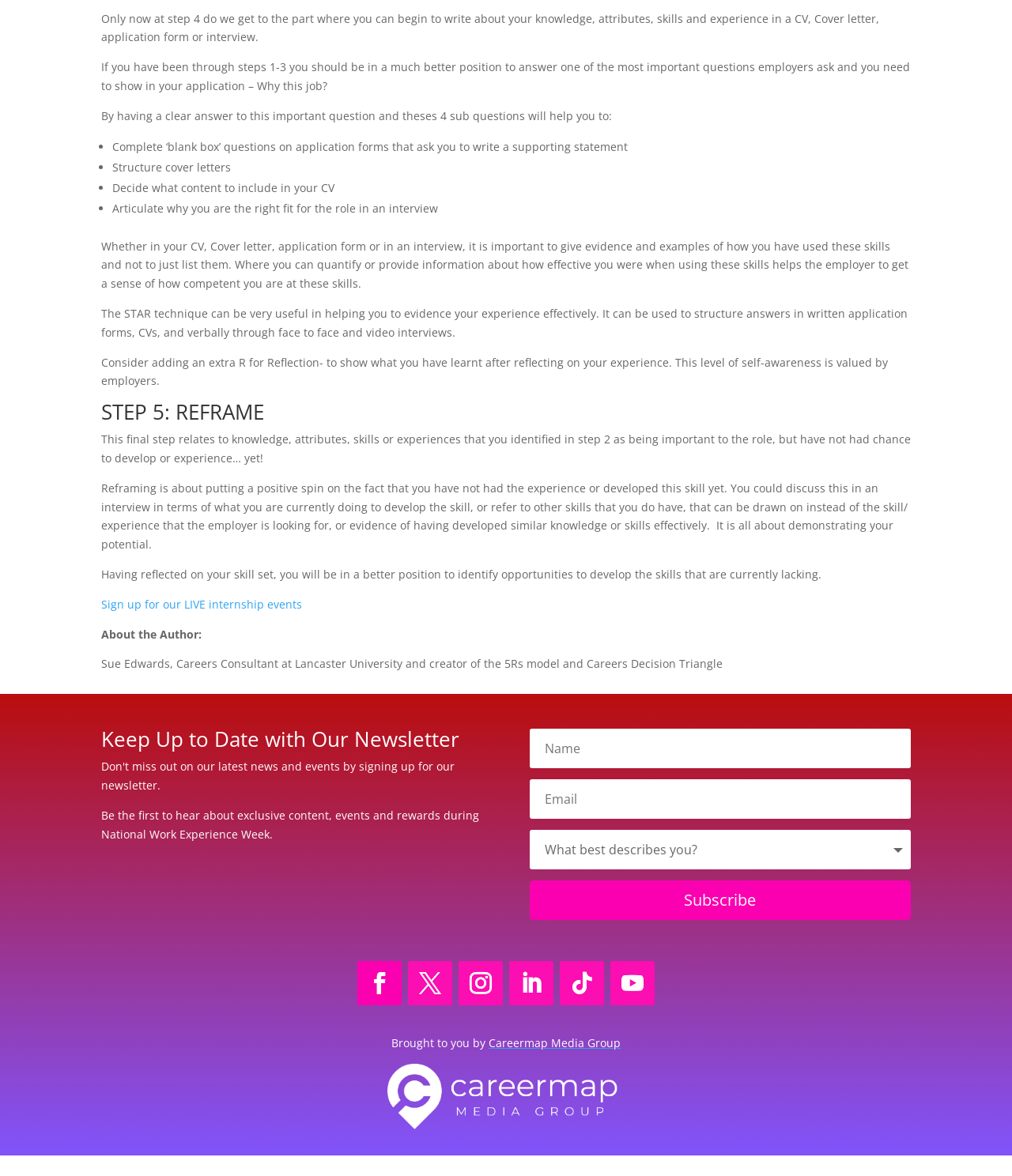Respond to the following question with a brief word or phrase:
Who is the author of the 5Rs model and Careers Decision Triangle?

Sue Edwards